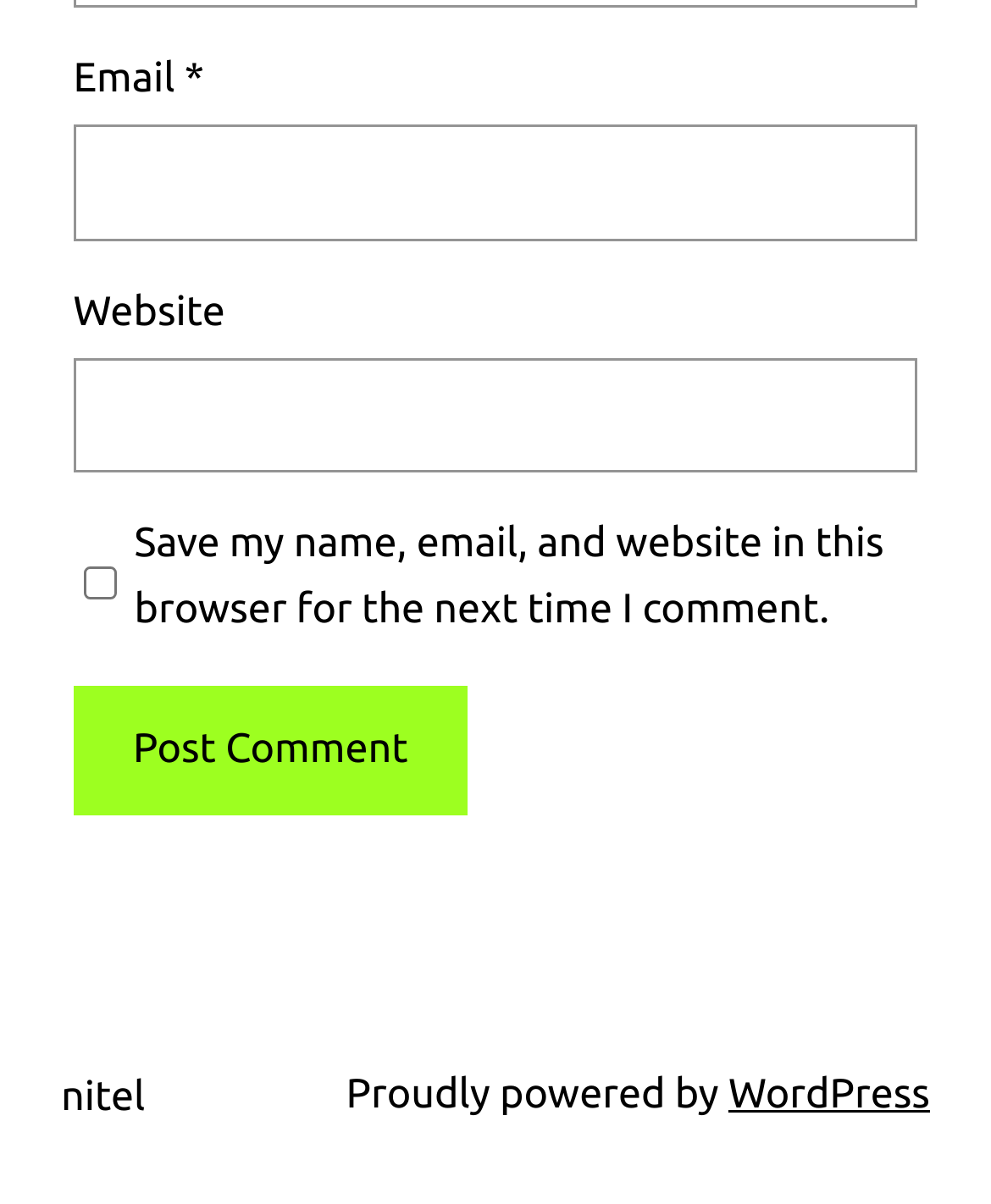What is the function of the button?
Using the image, elaborate on the answer with as much detail as possible.

The button has the text 'Post Comment' which indicates its function is to submit a comment on the website.